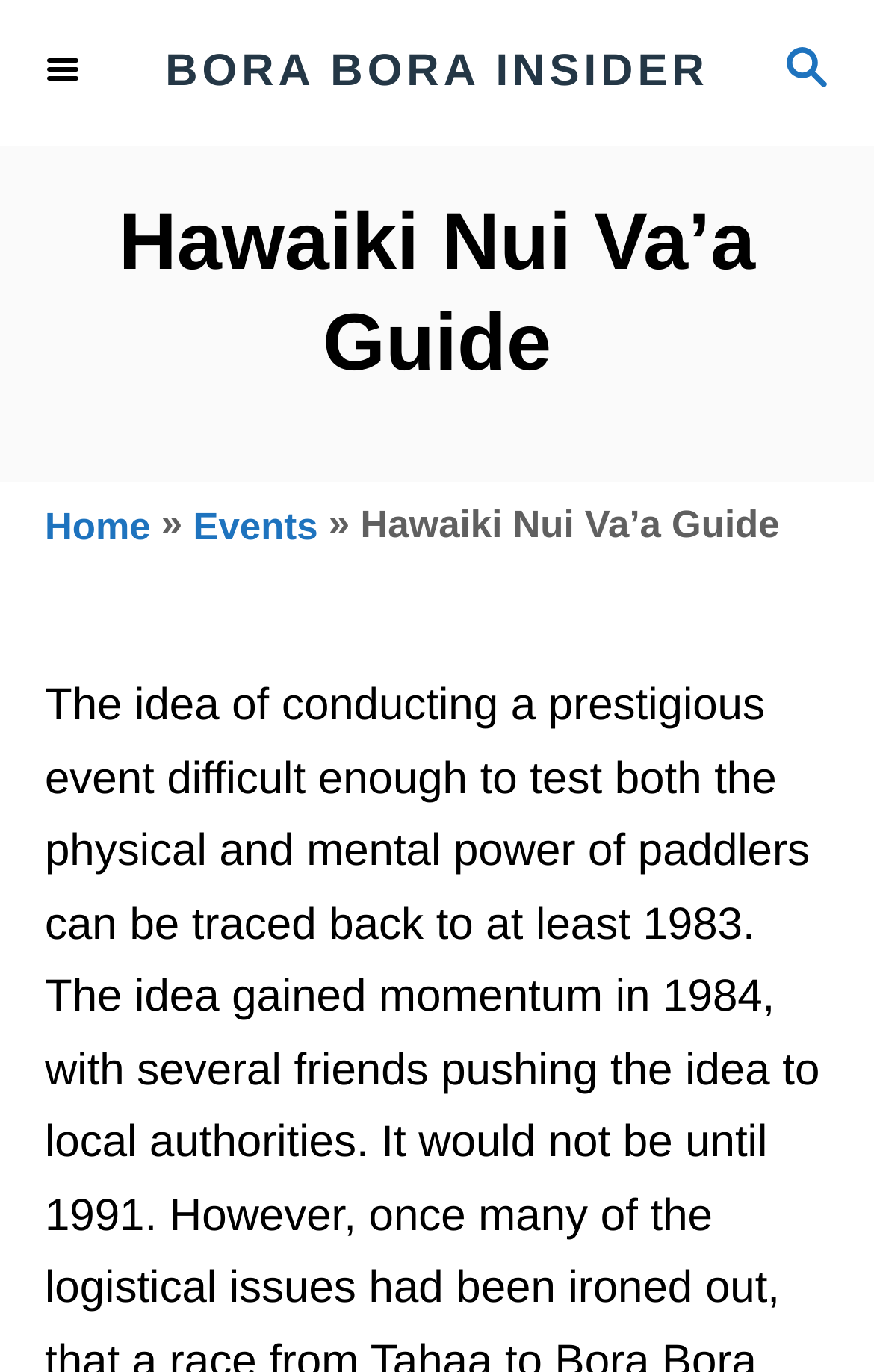What is the name of the event guide?
Based on the visual content, answer with a single word or a brief phrase.

Hawaiki Nui Va'a Guide